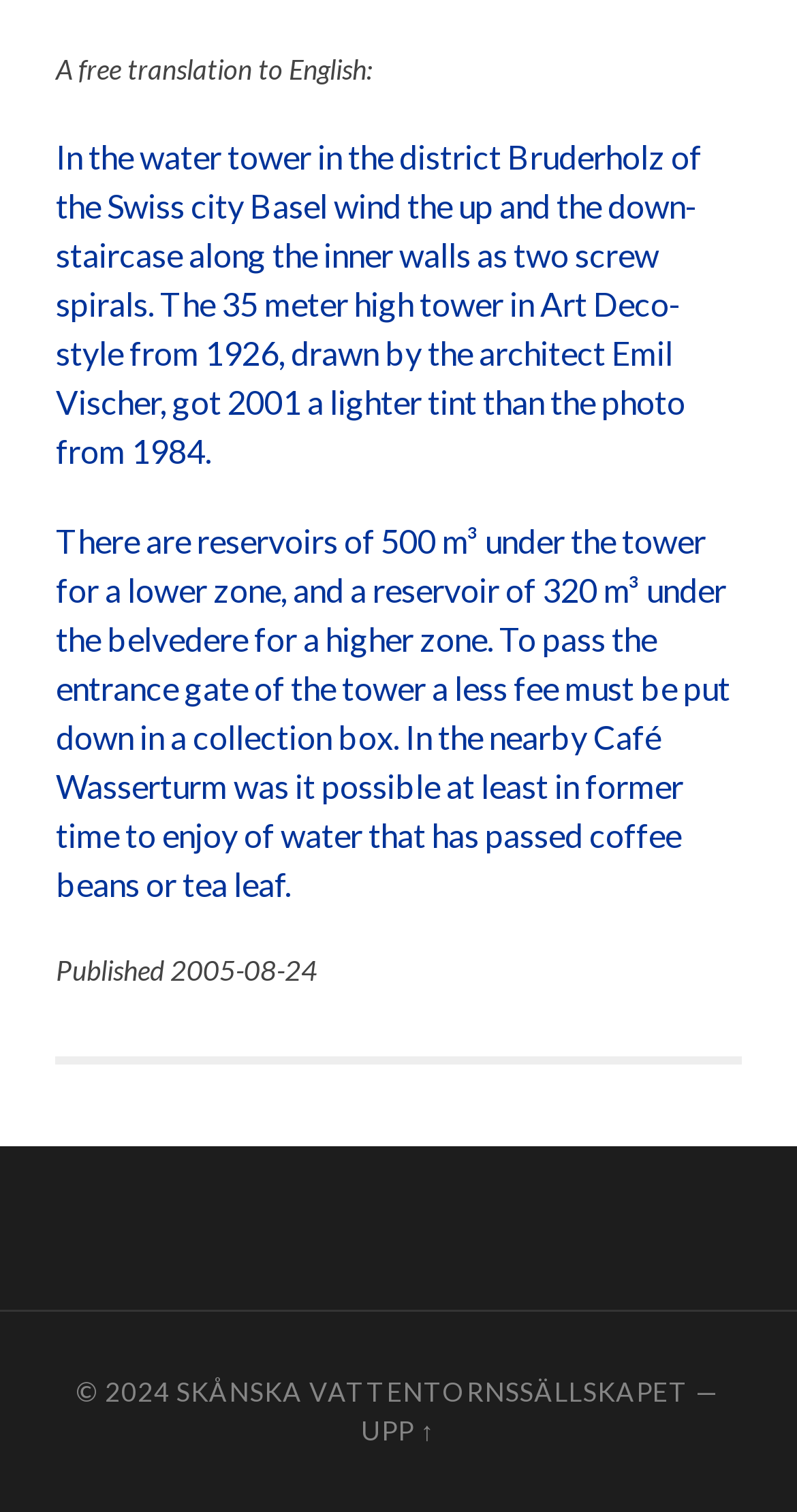Please provide a detailed answer to the question below based on the screenshot: 
What is the style of the water tower?

The answer can be found in the second StaticText element, which describes the water tower as being 'in Art Deco-style from 1926'.